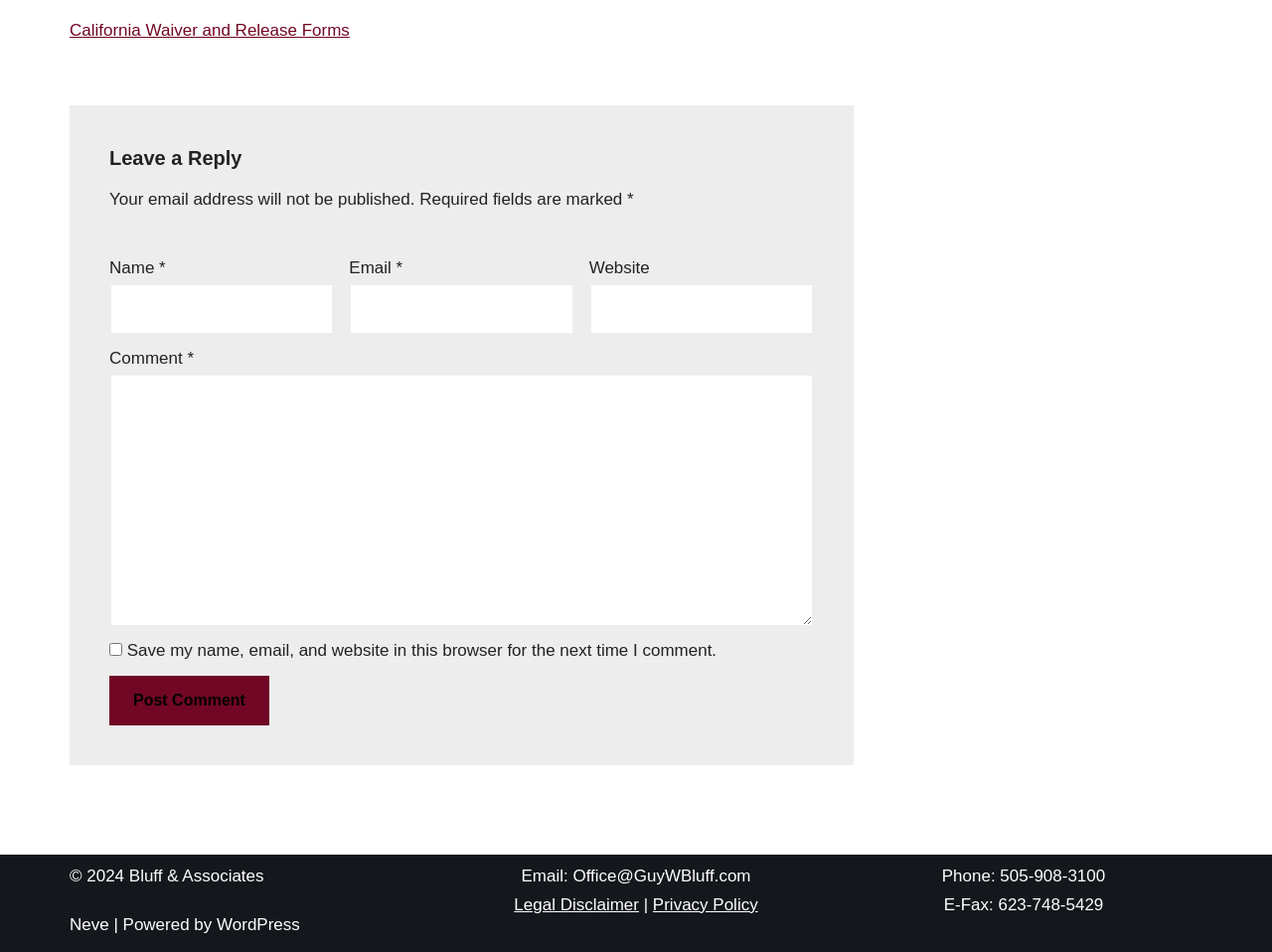Based on what you see in the screenshot, provide a thorough answer to this question: What is the required information to submit a comment?

The form has three required fields marked with an asterisk: name, email, and comment. These fields must be filled in to submit a comment.